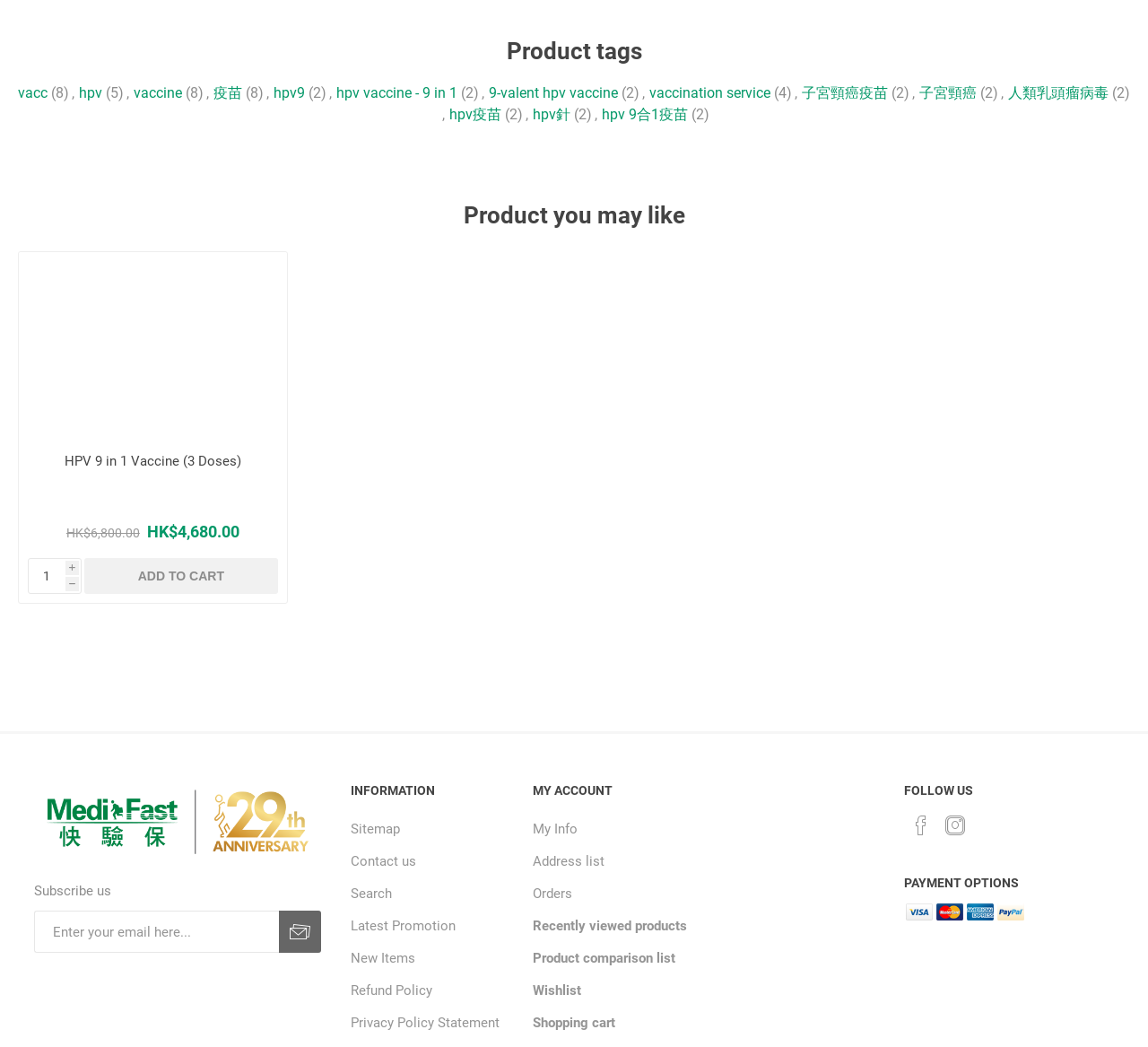Please locate the bounding box coordinates of the element that needs to be clicked to achieve the following instruction: "Click on 'Home Decor'". The coordinates should be four float numbers between 0 and 1, i.e., [left, top, right, bottom].

None